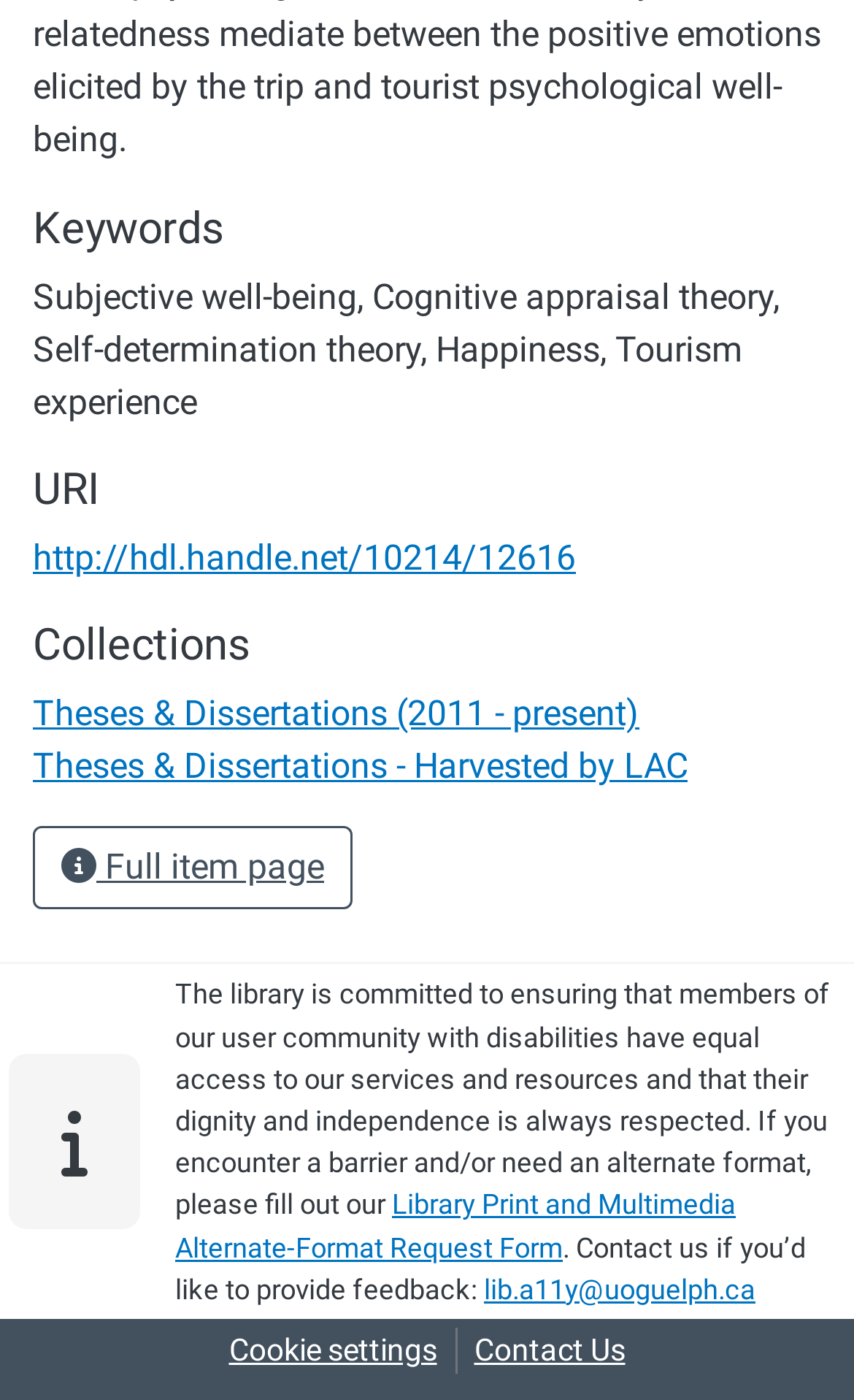What is the purpose of the button?
Respond to the question with a single word or phrase according to the image.

Full item page